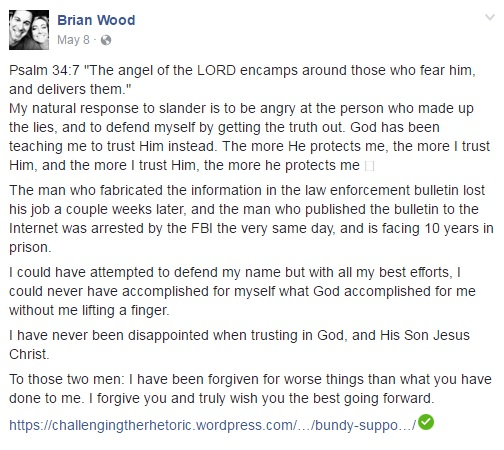What Bible verse does Brian Wood quote in his post?
Using the image as a reference, answer the question in detail.

According to the caption, Brian Wood quotes Psalm 34:7 in his Facebook post, emphasizing divine protection and his personal growth in response to negativity.